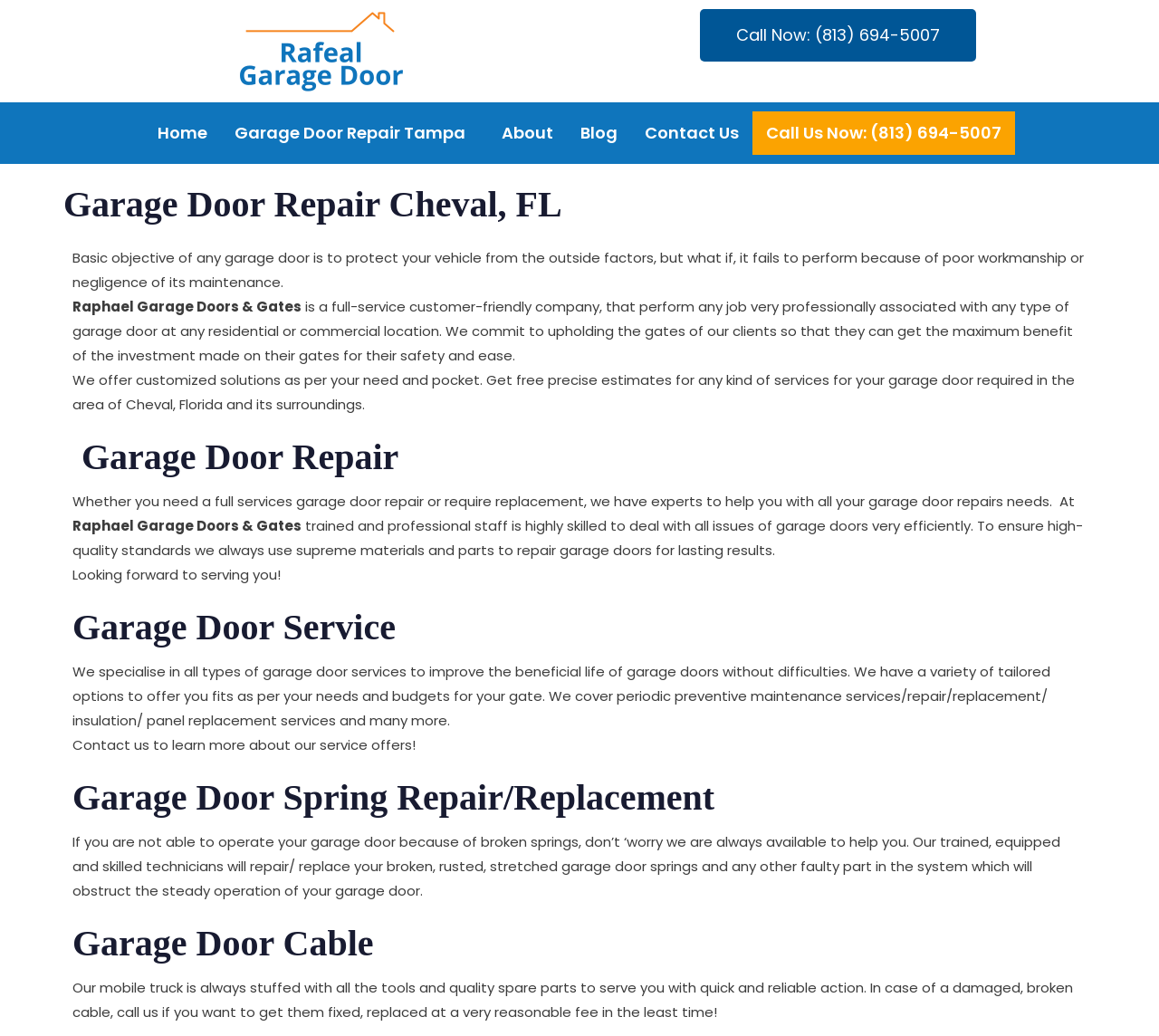What happens if garage door springs are broken?
Can you give a detailed and elaborate answer to the question?

If the garage door springs are broken, you will not be able to operate your garage door, as mentioned in the webpage, which is why the company offers repair/replacement services for broken springs.